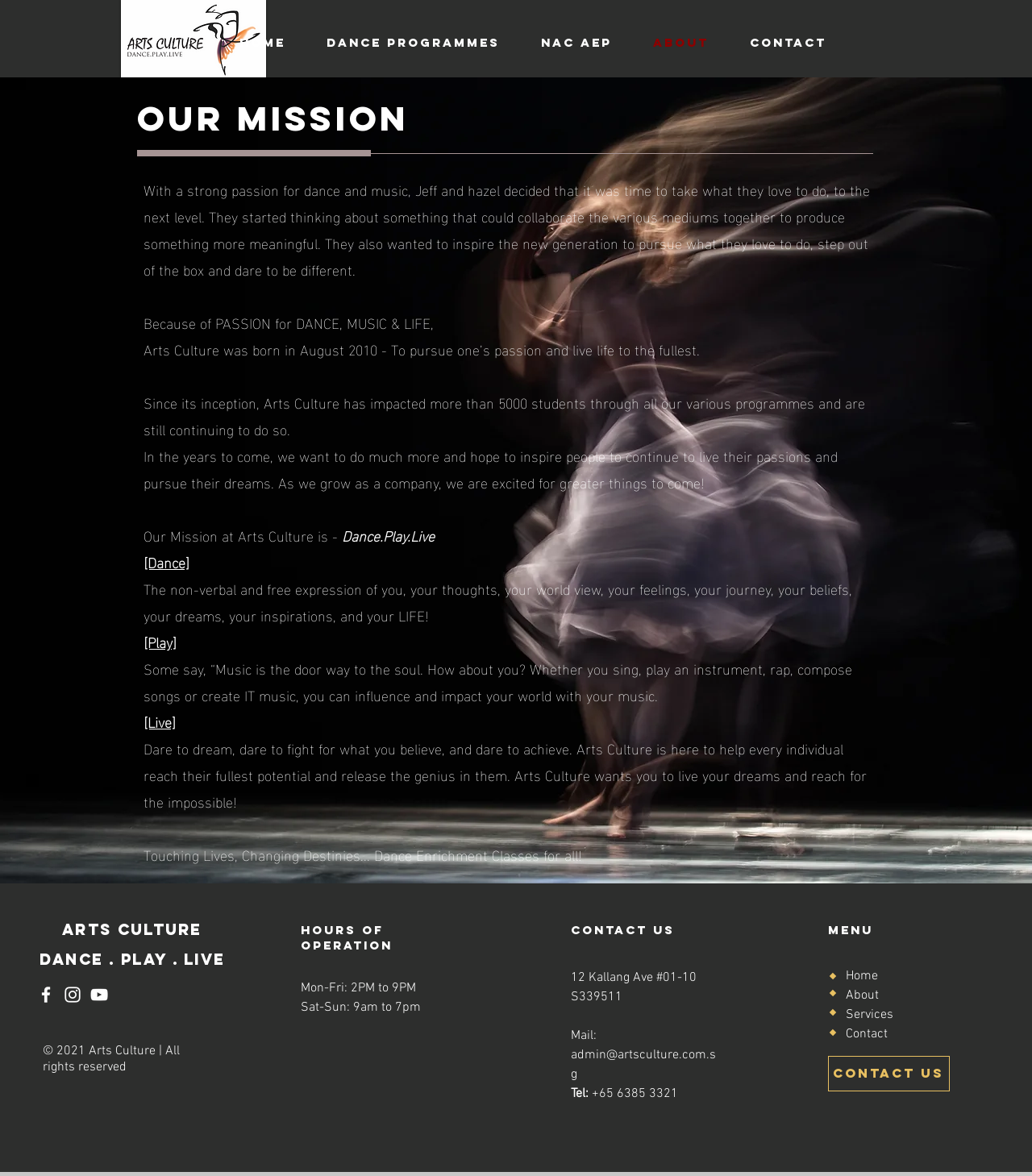Locate the bounding box coordinates of the clickable element to fulfill the following instruction: "View the Arts Culture logo". Provide the coordinates as four float numbers between 0 and 1 in the format [left, top, right, bottom].

[0.117, 0.0, 0.258, 0.066]